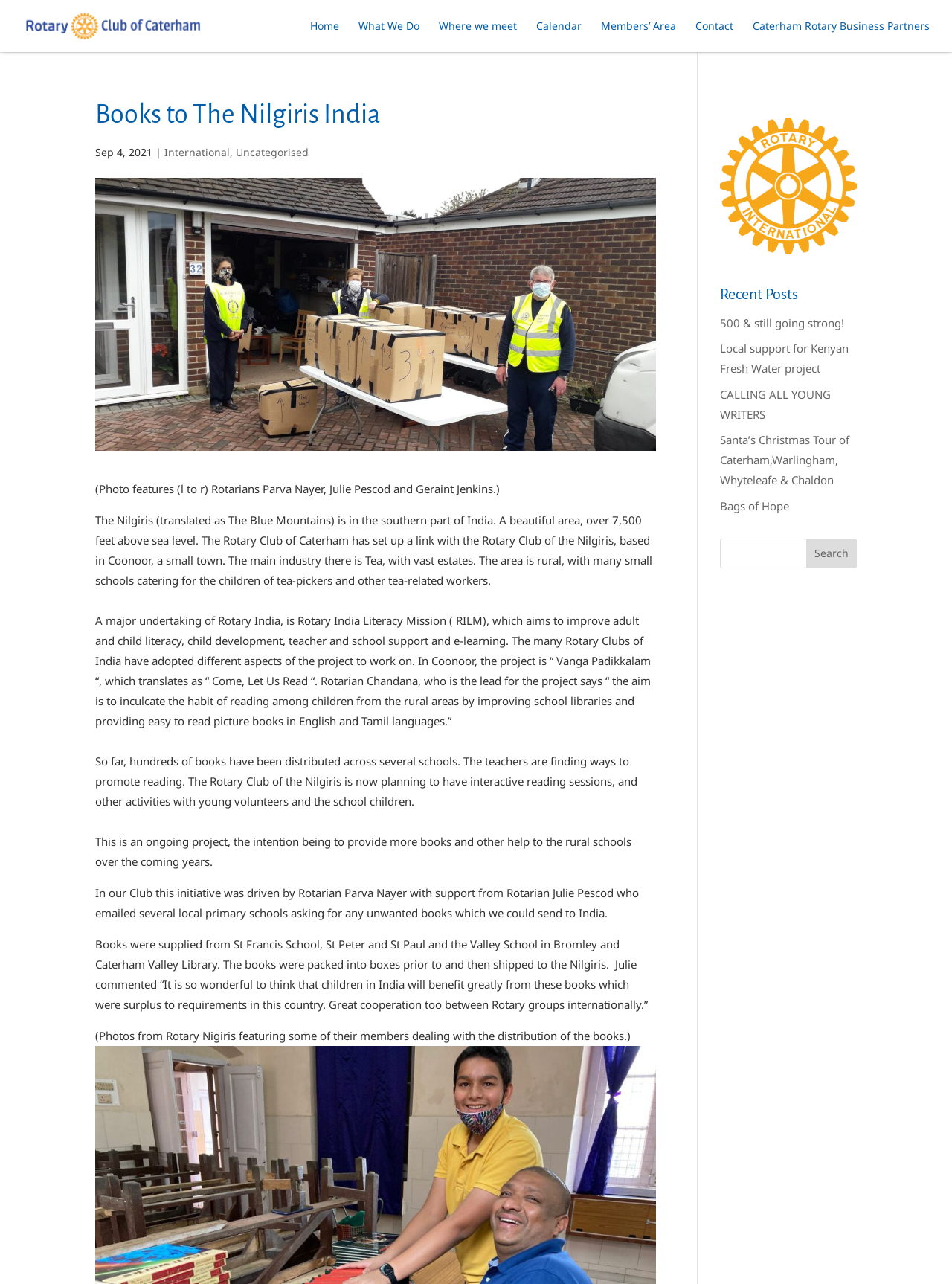Can you show the bounding box coordinates of the region to click on to complete the task described in the instruction: "Click on the 'test7518917' link"?

None